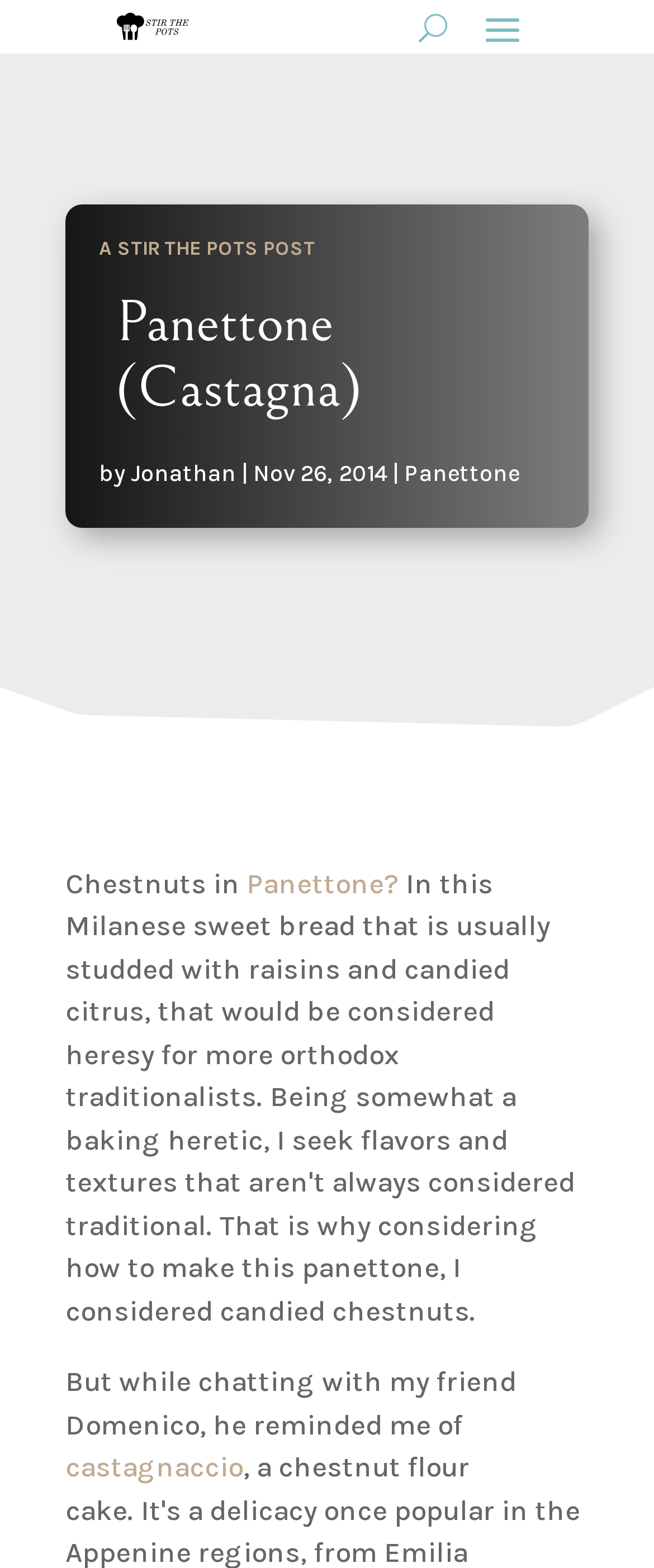Generate a detailed explanation of the webpage's features and information.

The webpage appears to be a blog post about Panettone, a type of Italian bread. At the top of the page, there is a link on the left side, and a button with the letter "U" on the right side. Below these elements, there are two headings: "A STIR THE POTS POST" and "Panettone (Castagna)". 

The author's information is displayed below the headings, including the text "by" followed by a link to the author's name, "Jonathan", and a vertical line separating the author's name from the date "Nov 26, 2014". 

On the same line as the author's information, there is another link to "Panettone" on the right side. 

The main content of the blog post starts below the author's information, with a paragraph that begins with the text "Chestnuts in". This paragraph contains a link to "Panettone?". 

Another paragraph follows, which discusses a conversation with a friend named Domenico and mentions a type of Italian chestnut cake called "castagnaccio", with a link to this term.